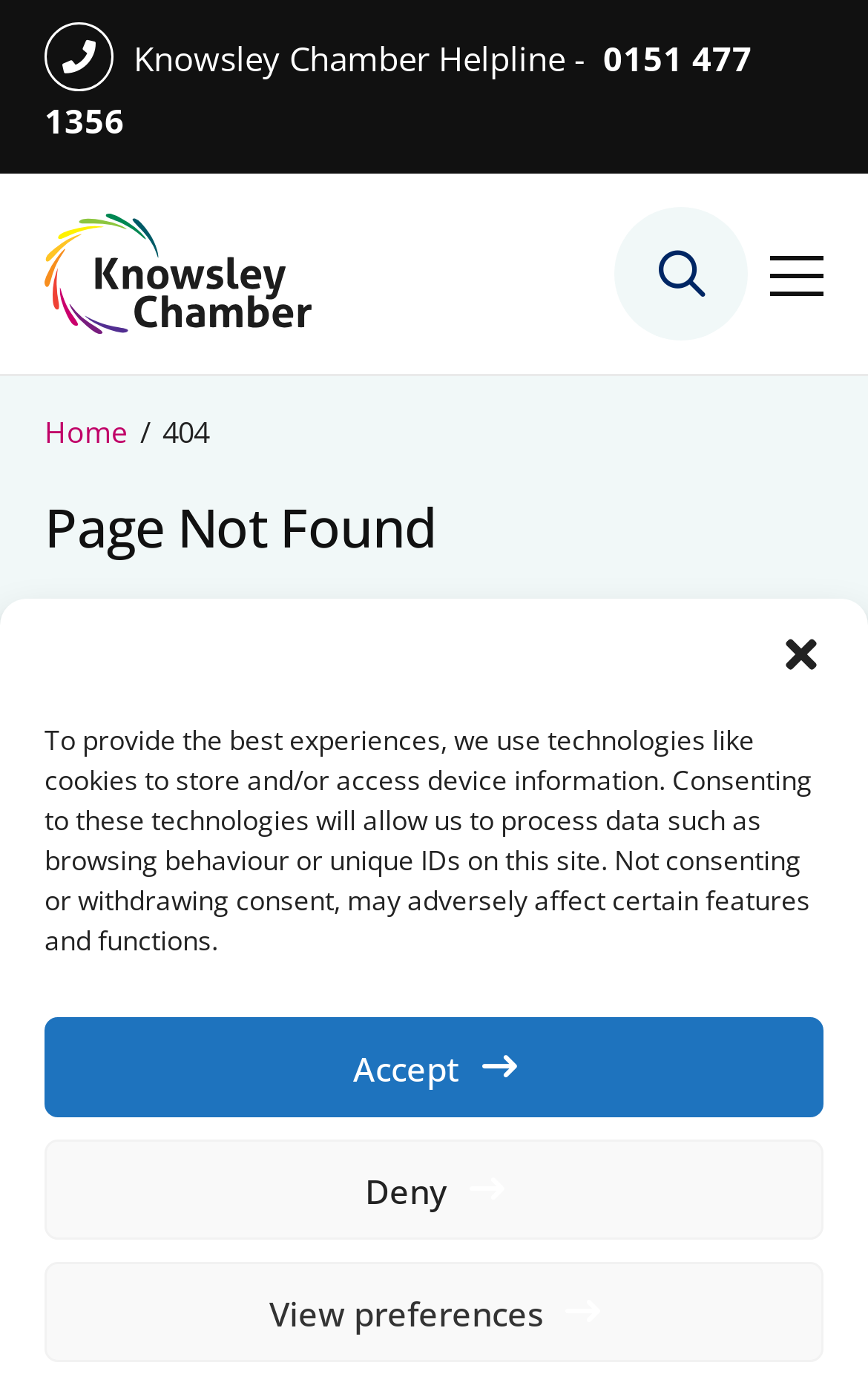What is the error code displayed on the page?
Using the details from the image, give an elaborate explanation to answer the question.

I found the error code by looking at the static text '404' which is located in the breadcrumb navigation section.